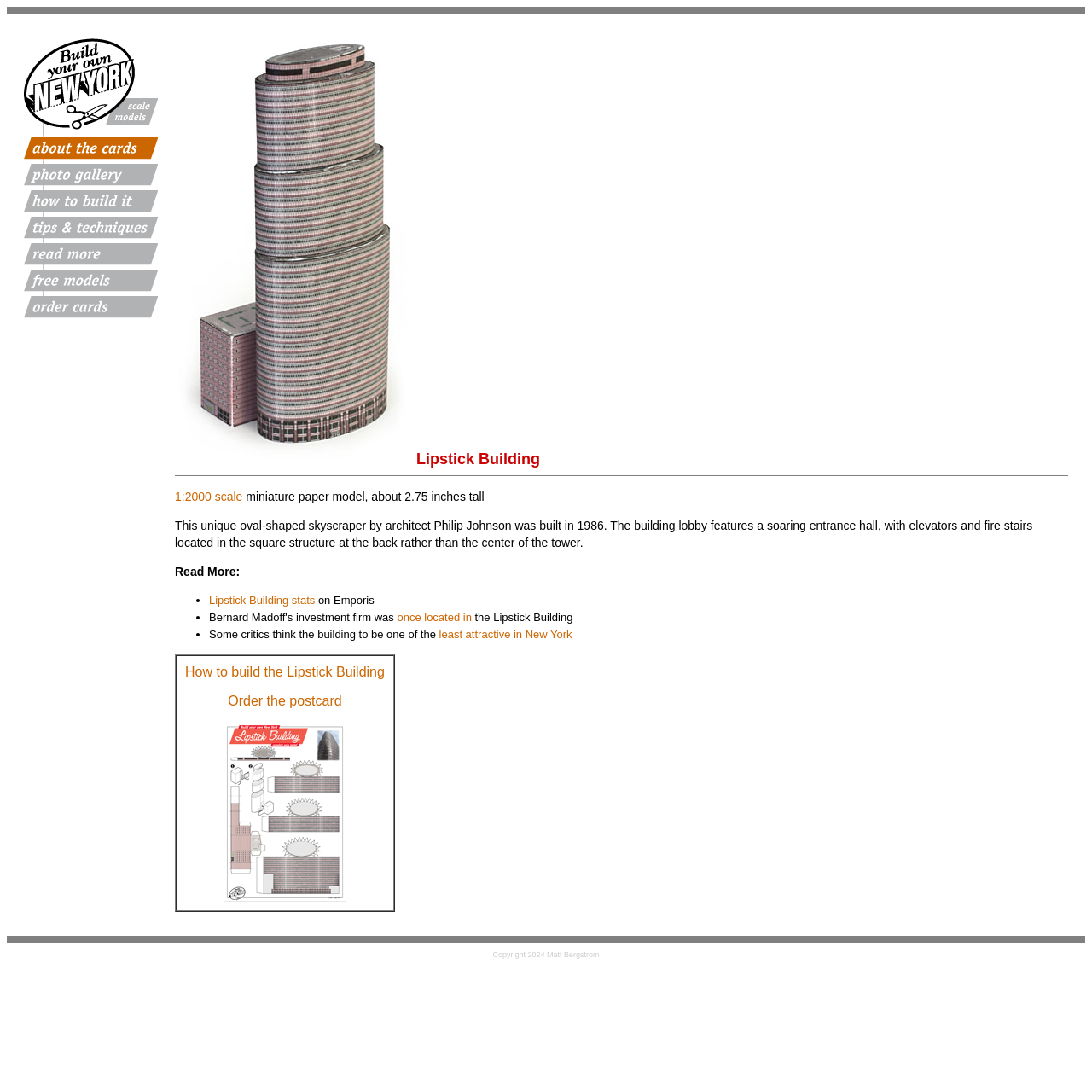Given the description of the UI element: "1:2000 scale", predict the bounding box coordinates in the form of [left, top, right, bottom], with each value being a float between 0 and 1.

[0.16, 0.448, 0.222, 0.461]